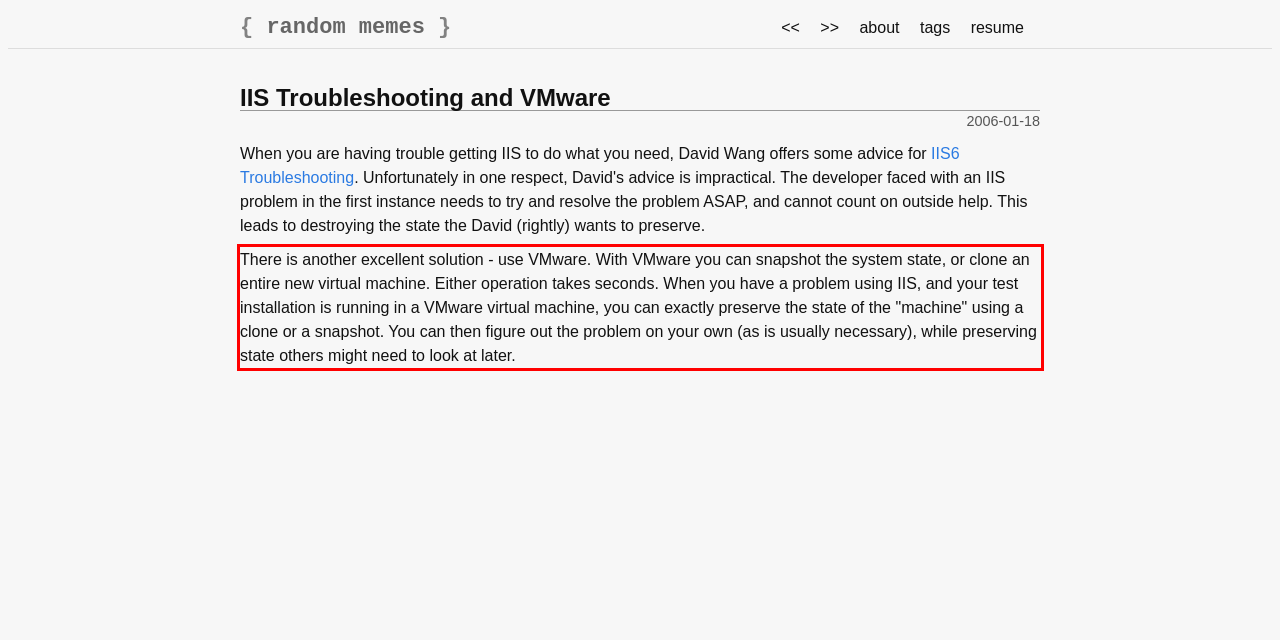Given a webpage screenshot with a red bounding box, perform OCR to read and deliver the text enclosed by the red bounding box.

There is another excellent solution - use VMware. With VMware you can snapshot the system state, or clone an entire new virtual machine. Either operation takes seconds. When you have a problem using IIS, and your test installation is running in a VMware virtual machine, you can exactly preserve the state of the "machine" using a clone or a snapshot. You can then figure out the problem on your own (as is usually necessary), while preserving state others might need to look at later.